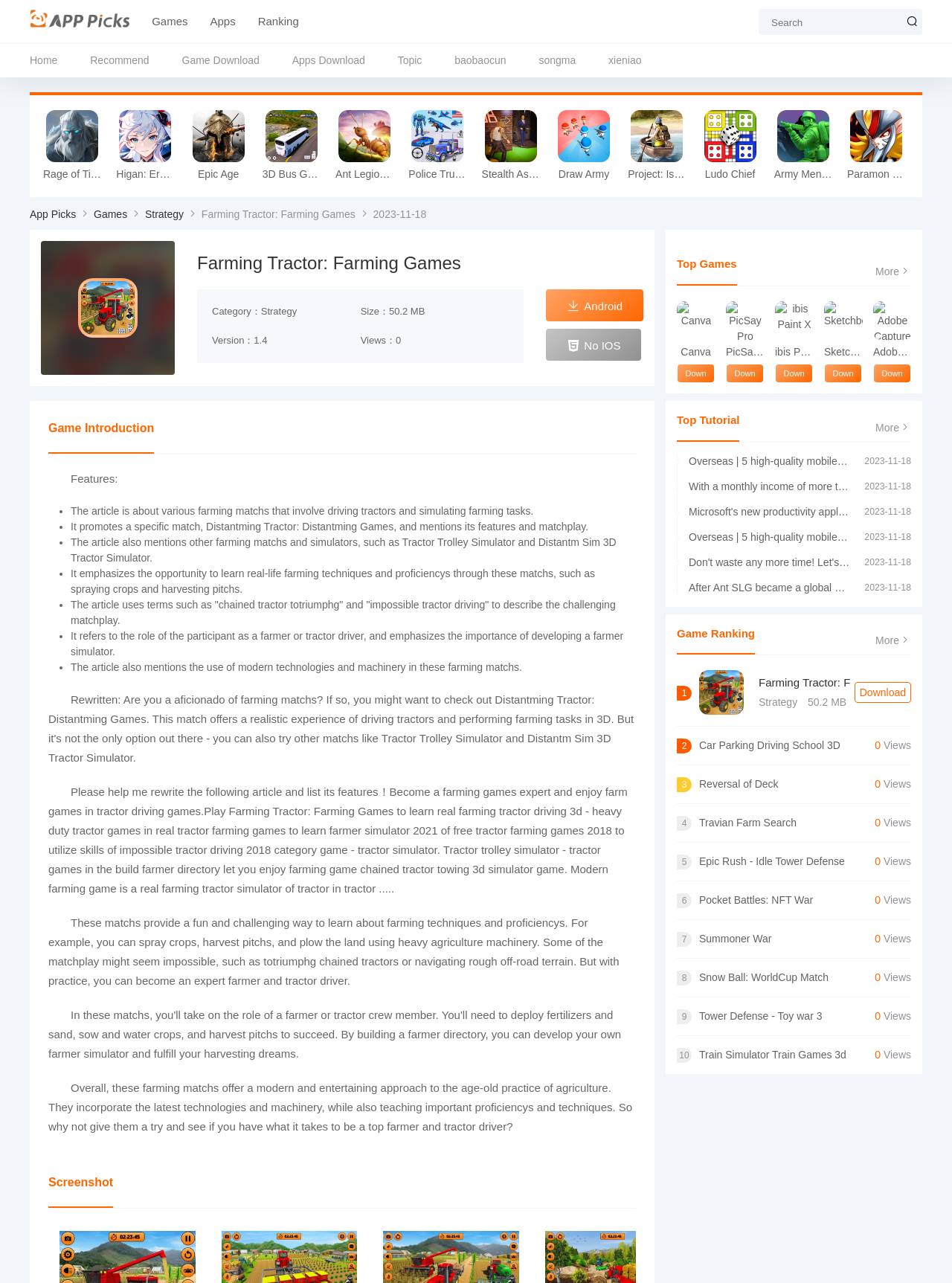Point out the bounding box coordinates of the section to click in order to follow this instruction: "Download Farming Tractor: Farming Games".

[0.574, 0.225, 0.676, 0.25]